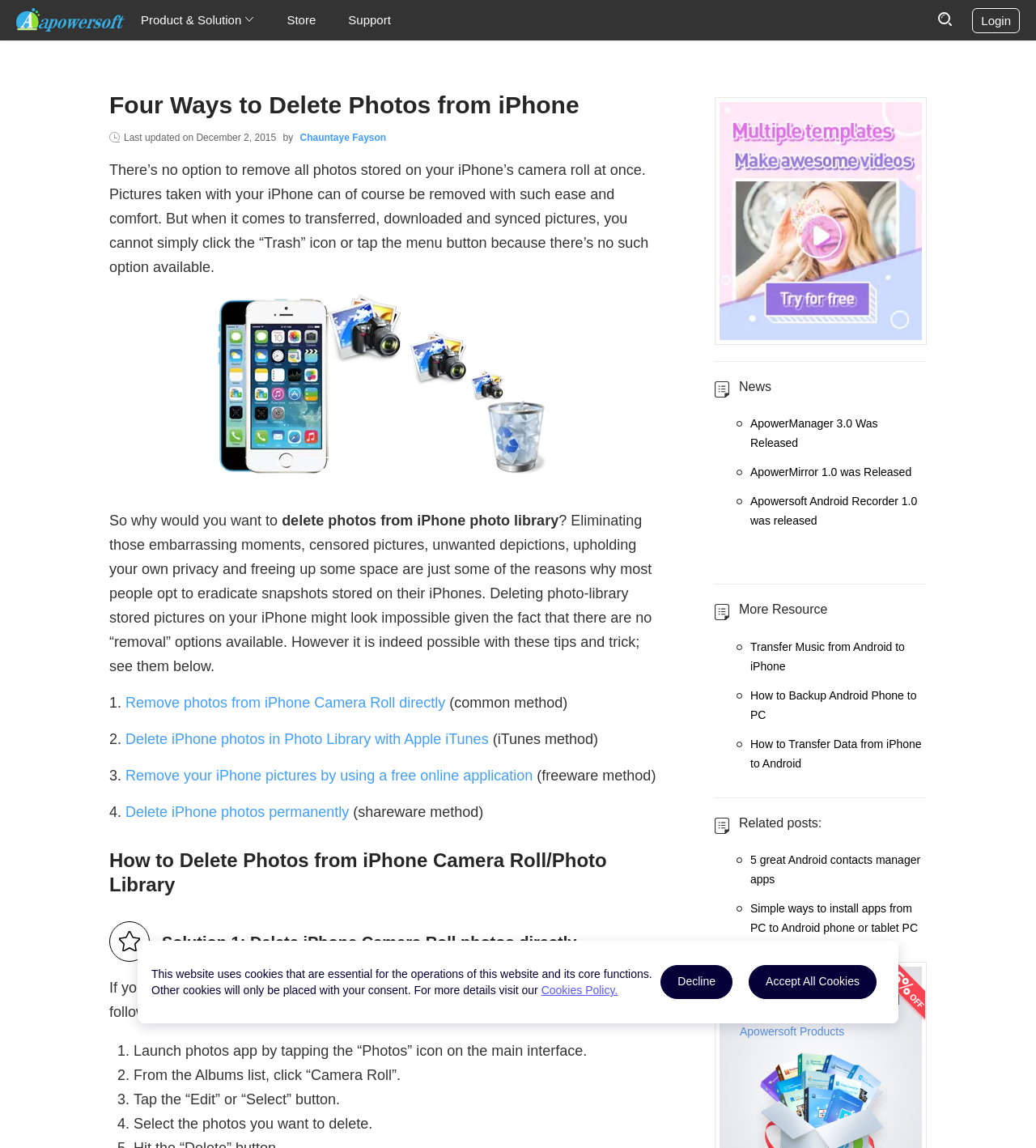Please find and report the bounding box coordinates of the element to click in order to perform the following action: "Click the 'Remove photos from iPhone Camera Roll directly' link". The coordinates should be expressed as four float numbers between 0 and 1, in the format [left, top, right, bottom].

[0.121, 0.605, 0.43, 0.619]